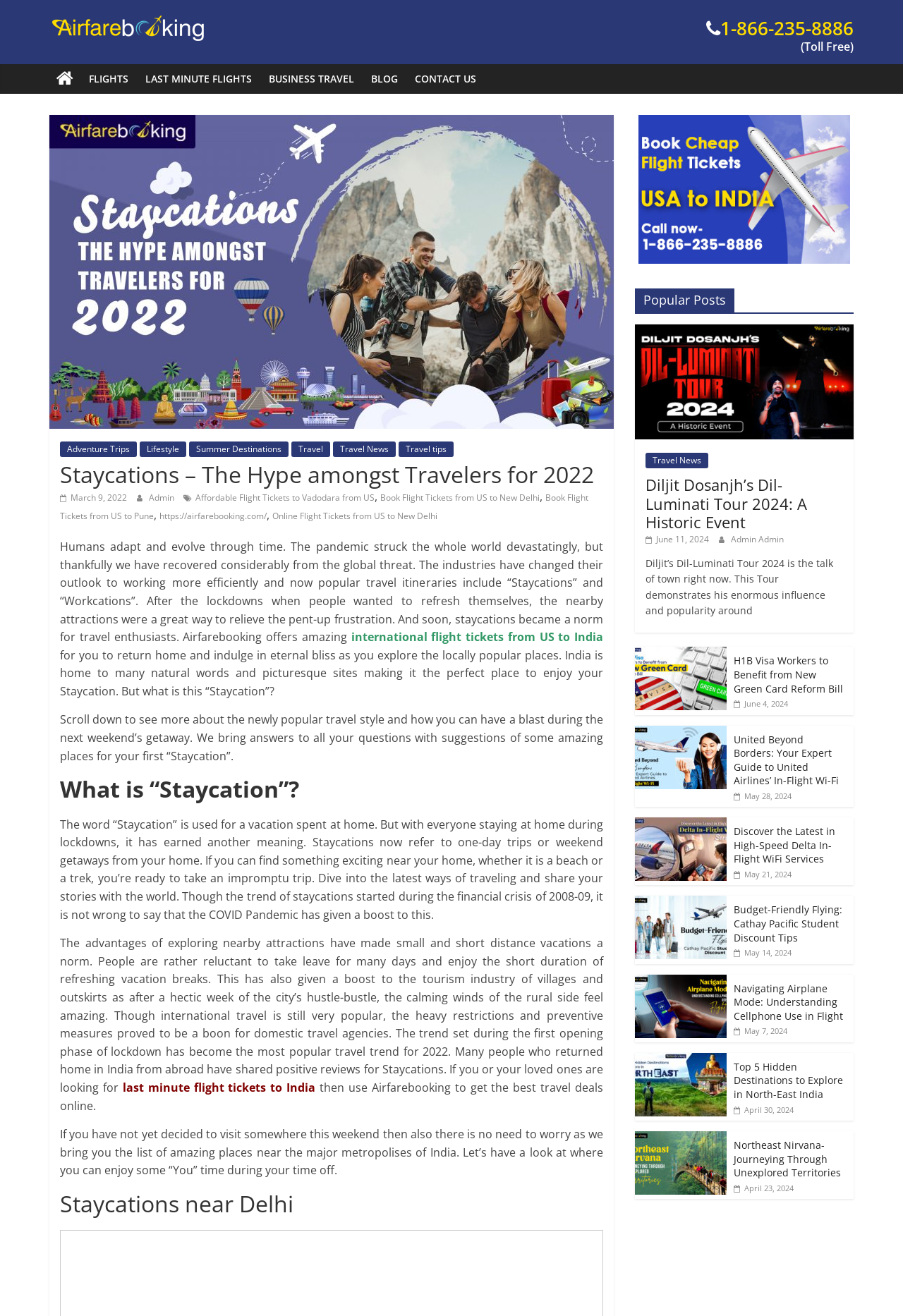Please determine the bounding box coordinates of the element's region to click for the following instruction: "Read about Staycations".

[0.066, 0.59, 0.668, 0.62]